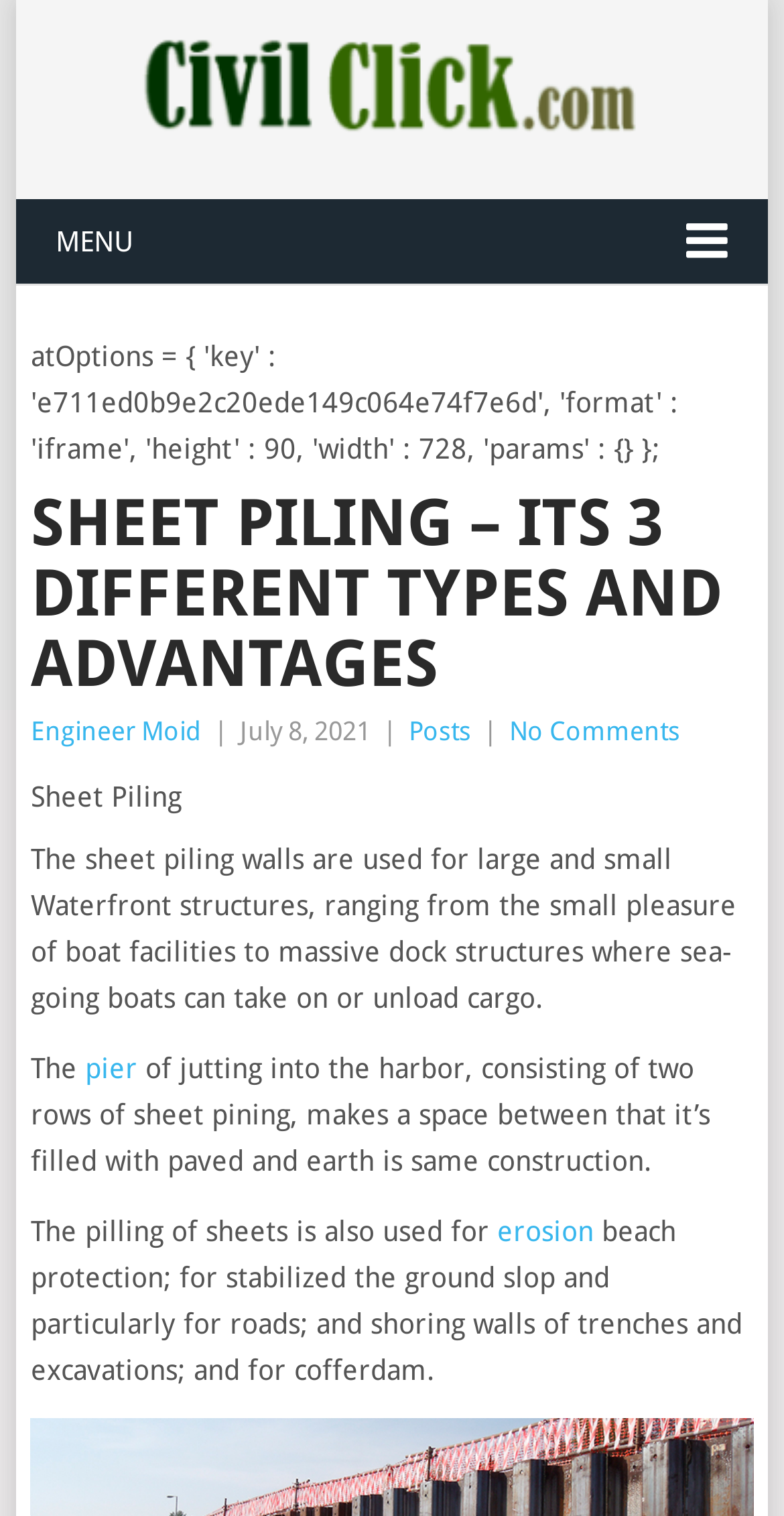Offer an in-depth caption of the entire webpage.

The webpage is about sheet piling, its types, and advantages. At the top, there is a heading "Civil Click" with an accompanying image, taking up most of the top section. Below this, there is a menu link on the left side, followed by a header section that spans almost the entire width. 

In the header section, there is a main heading "SHEET PILING – ITS 3 DIFFERENT TYPES AND ADVANTAGES" in the center, with the author's name "Engineer Moid" and the date "July 8, 2021" on the left side. On the right side, there are links to "Posts" and "No Comments". 

Below the header section, there is a brief introduction to sheet piling, stating that it is used for large and small waterfront structures. This text is followed by a link to "pier" and then a description of how sheet piling is used in pier construction. 

Further down, there is a continuation of the text, explaining that sheet piling is also used for erosion control, beach protection, stabilizing ground slopes, and shoring walls of trenches and excavations. There is a link to "erosion" within this text. Overall, the webpage appears to be an informative article about sheet piling and its various applications.